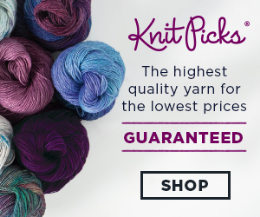What action is the image encouraging viewers to take?
By examining the image, provide a one-word or phrase answer.

Shop